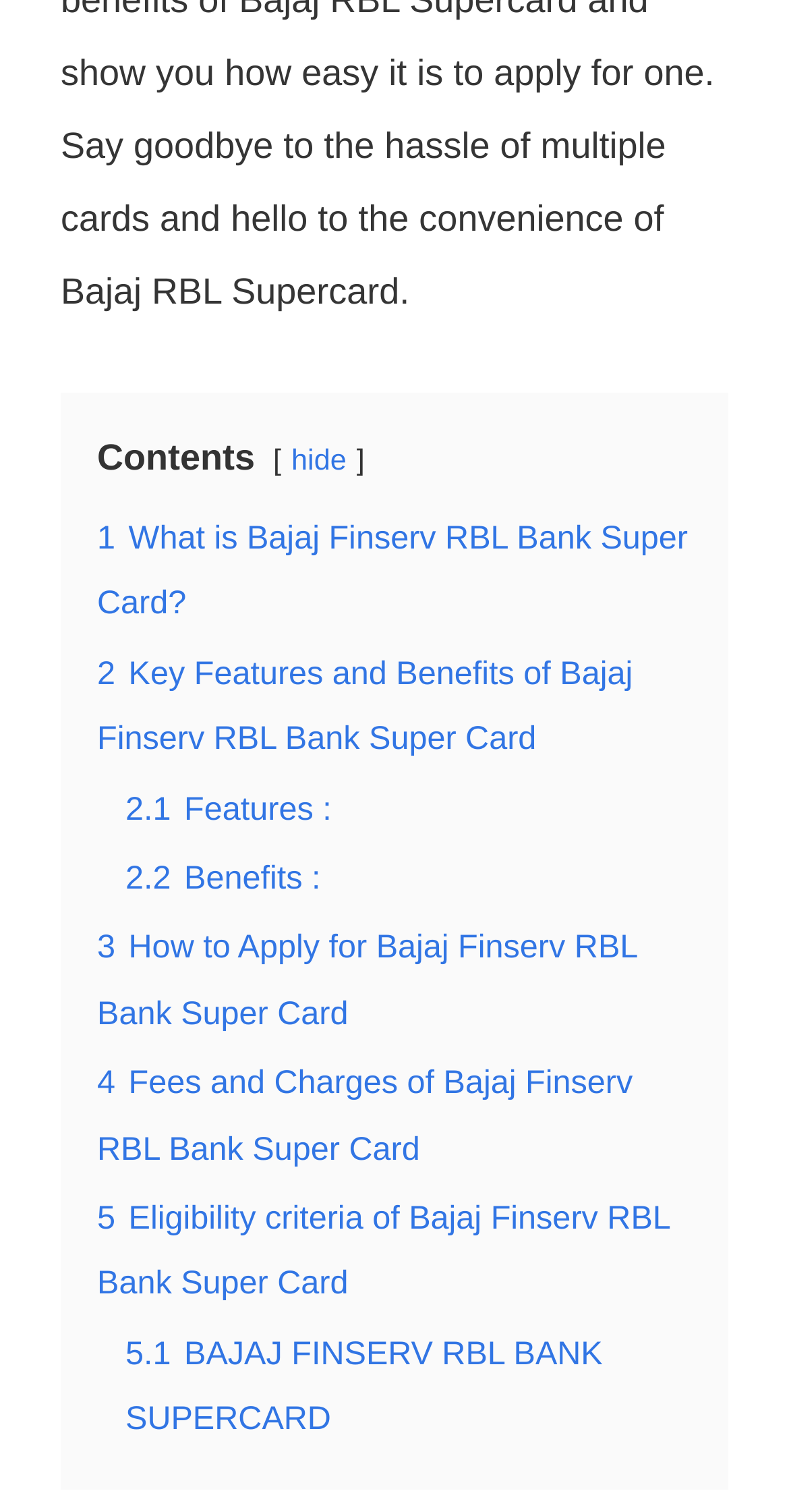What are the two subheadings under '2 Key Features and Benefits of Bajaj Finserv RBL Bank Super Card'?
Look at the image and respond to the question as thoroughly as possible.

The answer can be found by looking at the links '2.1 Features :' and '2.2 Benefits :' which are subheadings under '2 Key Features and Benefits of Bajaj Finserv RBL Bank Super Card'.